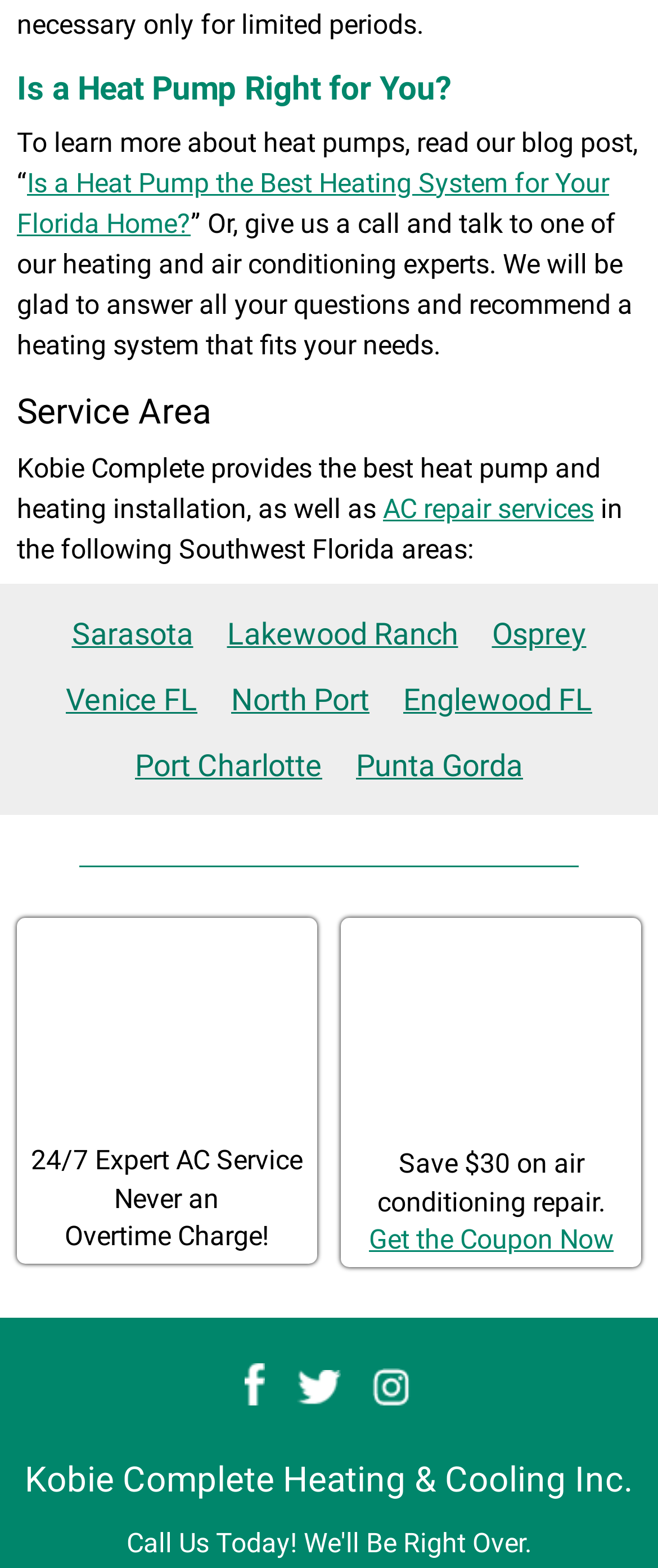Can you give a comprehensive explanation to the question given the content of the image?
How many areas are listed for heat pump and heating installation services?

The webpage lists several areas where Kobie Complete provides heat pump and heating installation services, including Sarasota, Lakewood Ranch, Osprey, Venice FL, North Port, Englewood FL, and Port Charlotte, which makes a total of 7 areas.